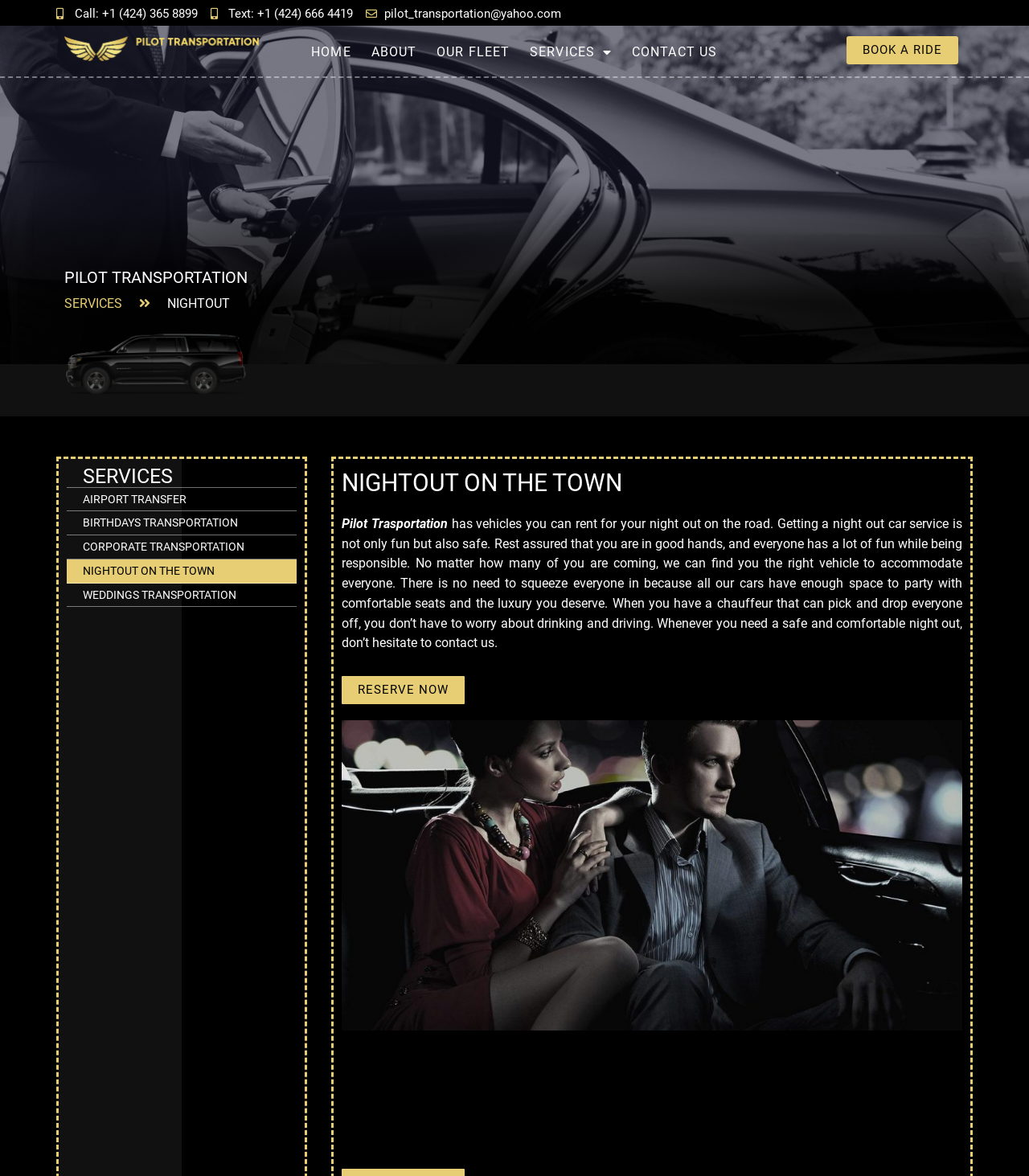Can you specify the bounding box coordinates for the region that should be clicked to fulfill this instruction: "Call the company".

[0.055, 0.003, 0.192, 0.02]